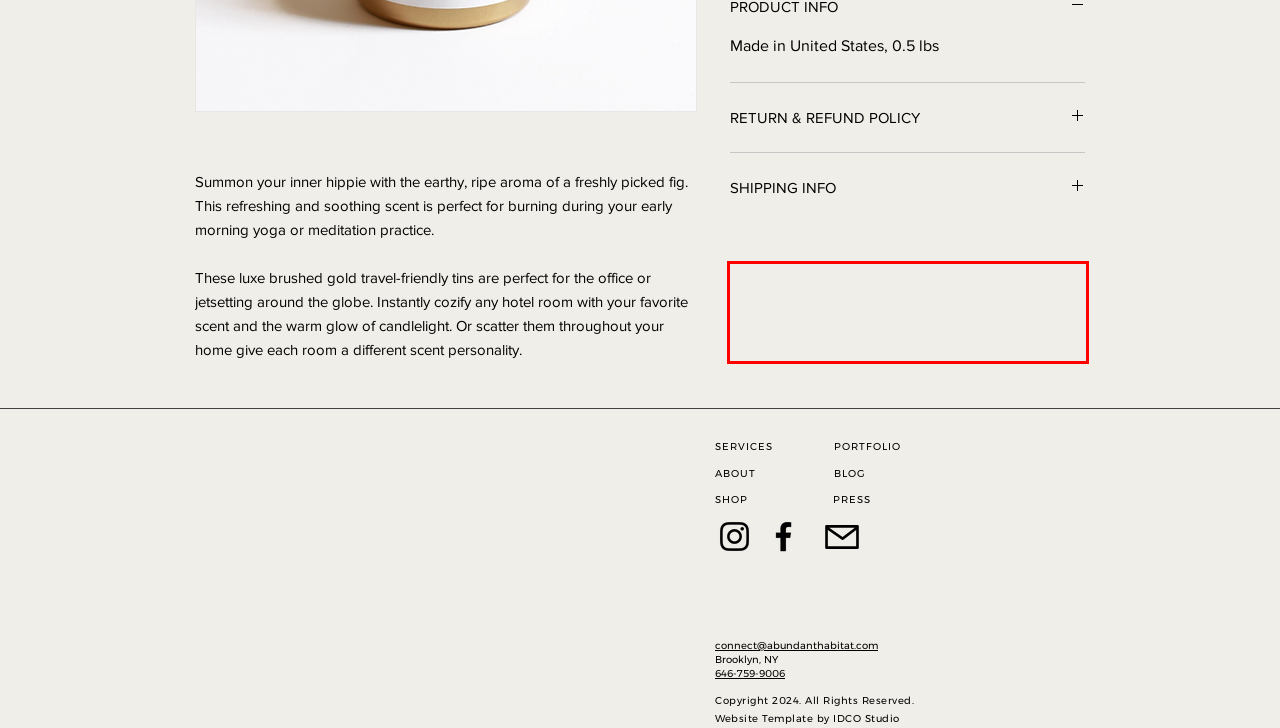You are provided with a webpage screenshot that includes a red rectangle bounding box. Extract the text content from within the bounding box using OCR.

Please inspect your items immediately upon arrival. If there was damage during transit, please email us immediately so we can make it right for you.